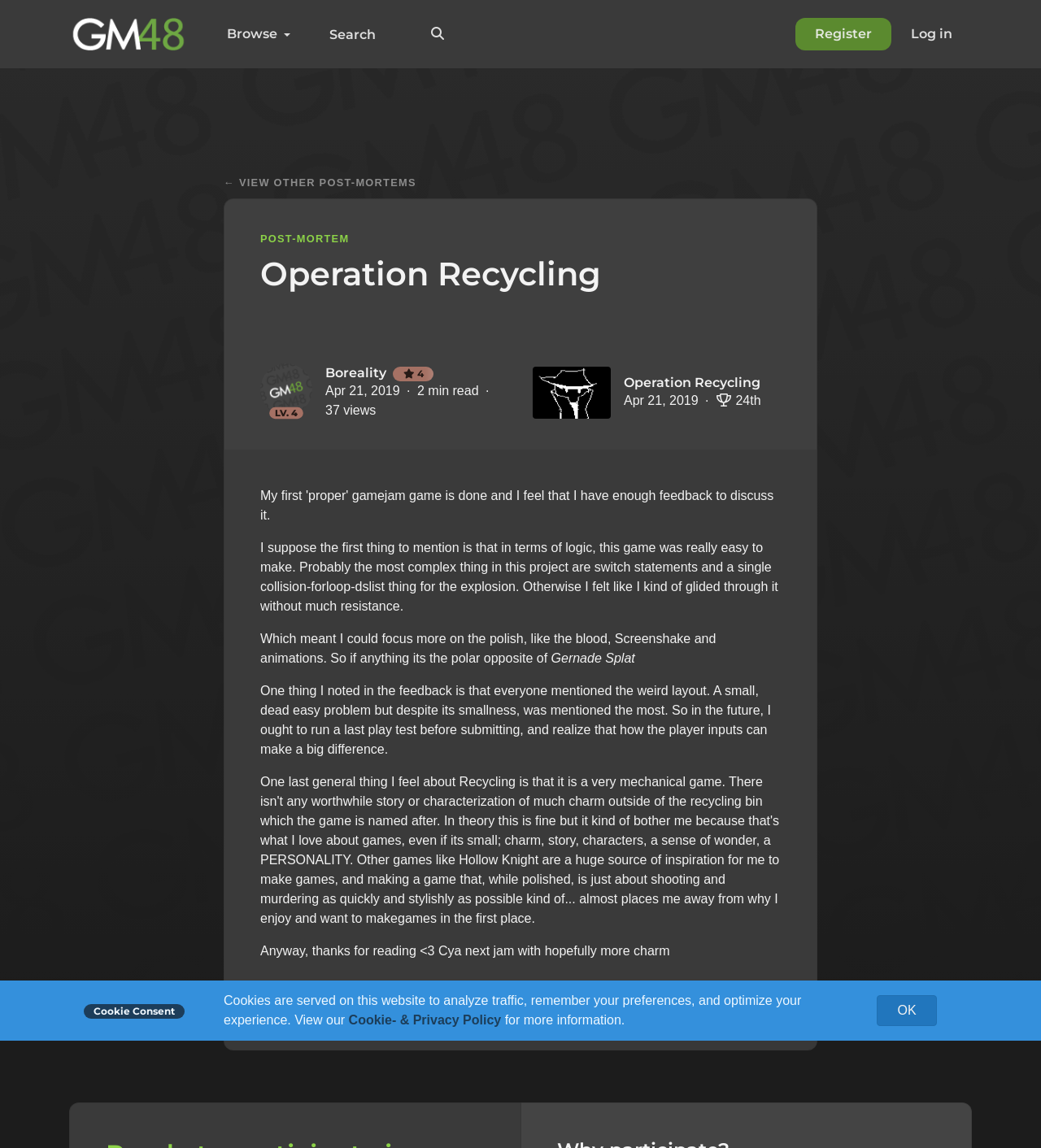Please find the bounding box coordinates in the format (top-left x, top-left y, bottom-right x, bottom-right y) for the given element description. Ensure the coordinates are floating point numbers between 0 and 1. Description: parent_node: Browse

[0.066, 0.011, 0.18, 0.048]